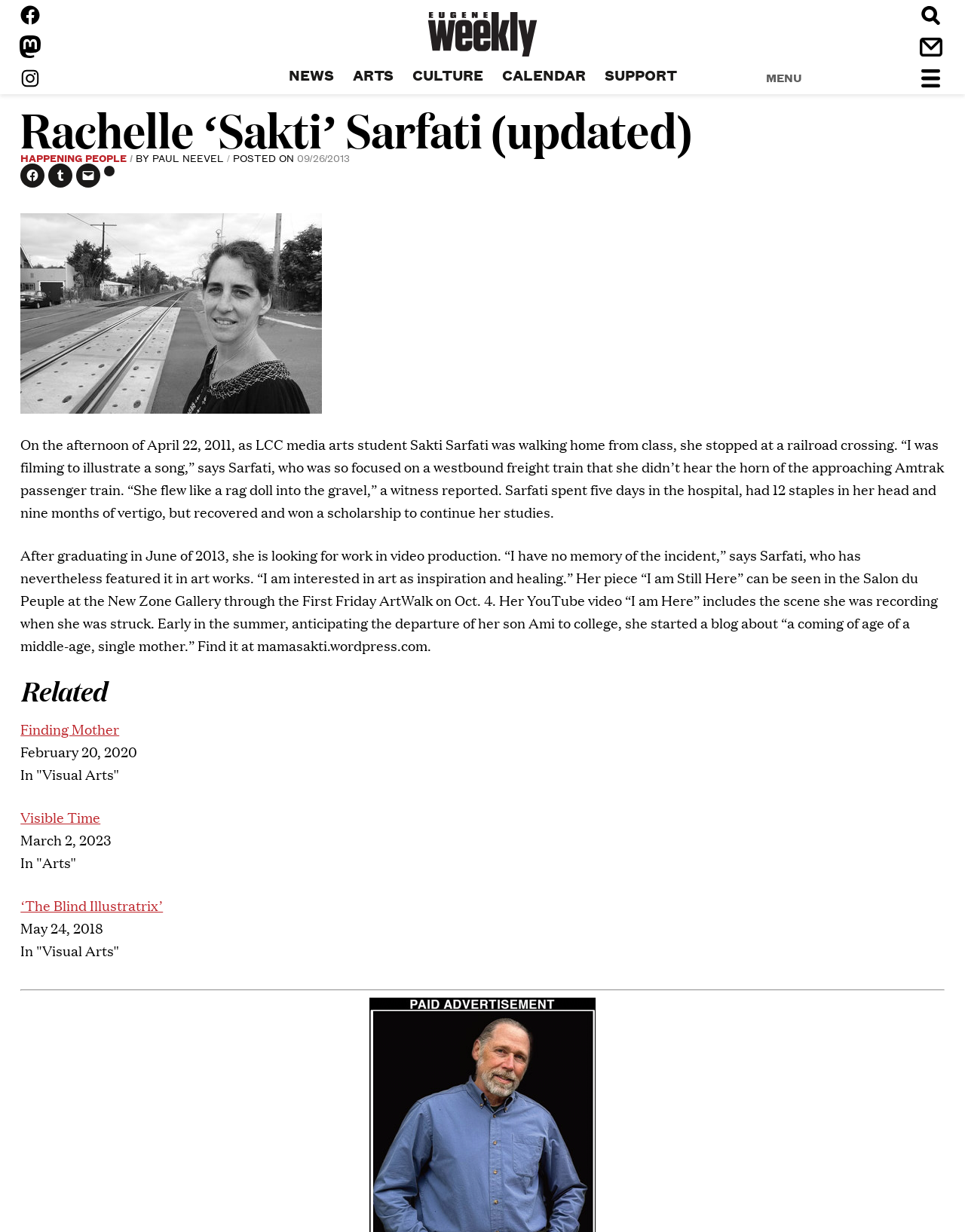How many days did Sakti Sarfati spend in the hospital?
Please give a detailed and elaborate answer to the question based on the image.

I found the answer by reading the StaticText element that contains the article content. The text mentions that 'Sarfati spent five days in the hospital'.